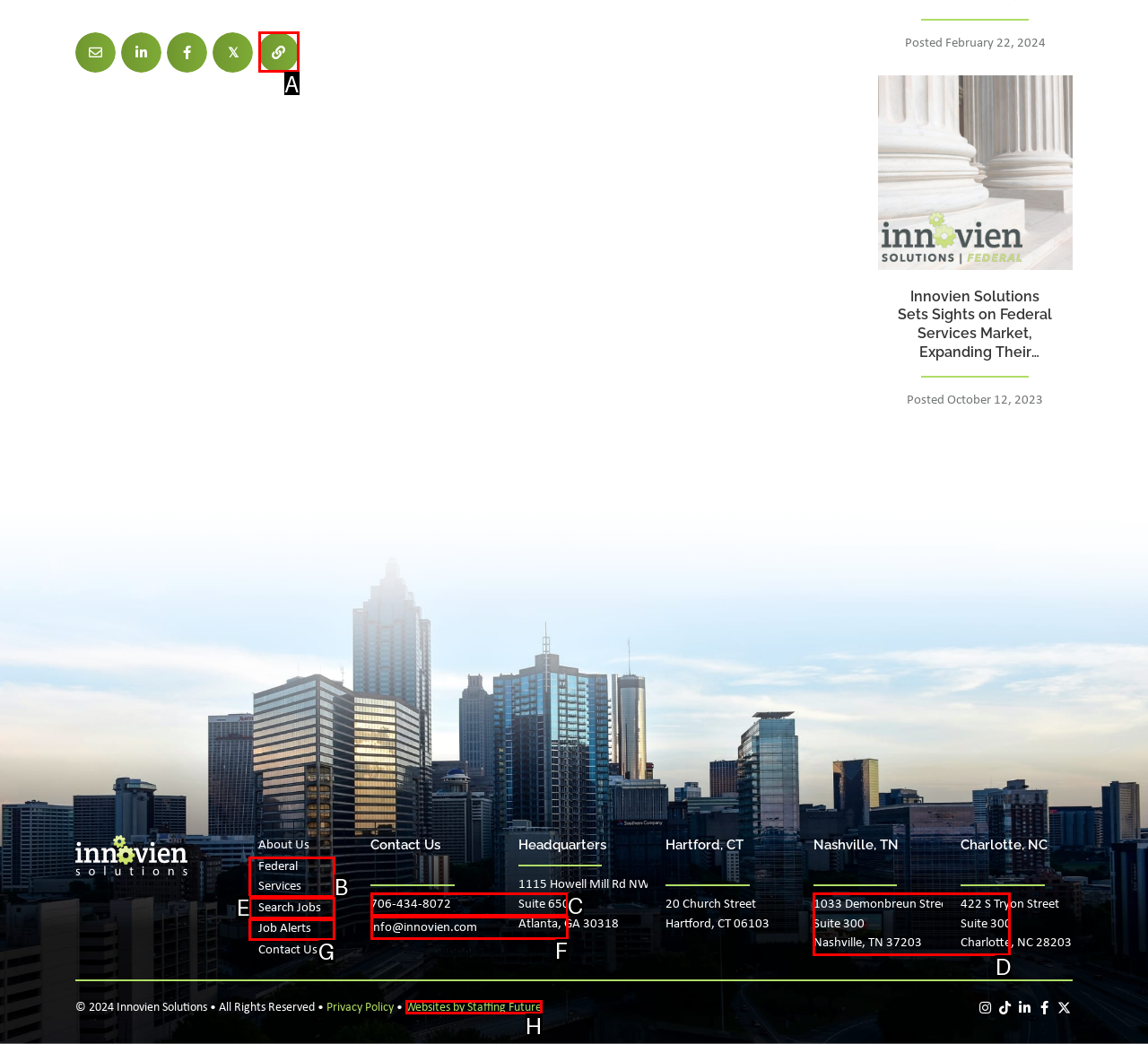Which option aligns with the description: info@innovien.com? Respond by selecting the correct letter.

F